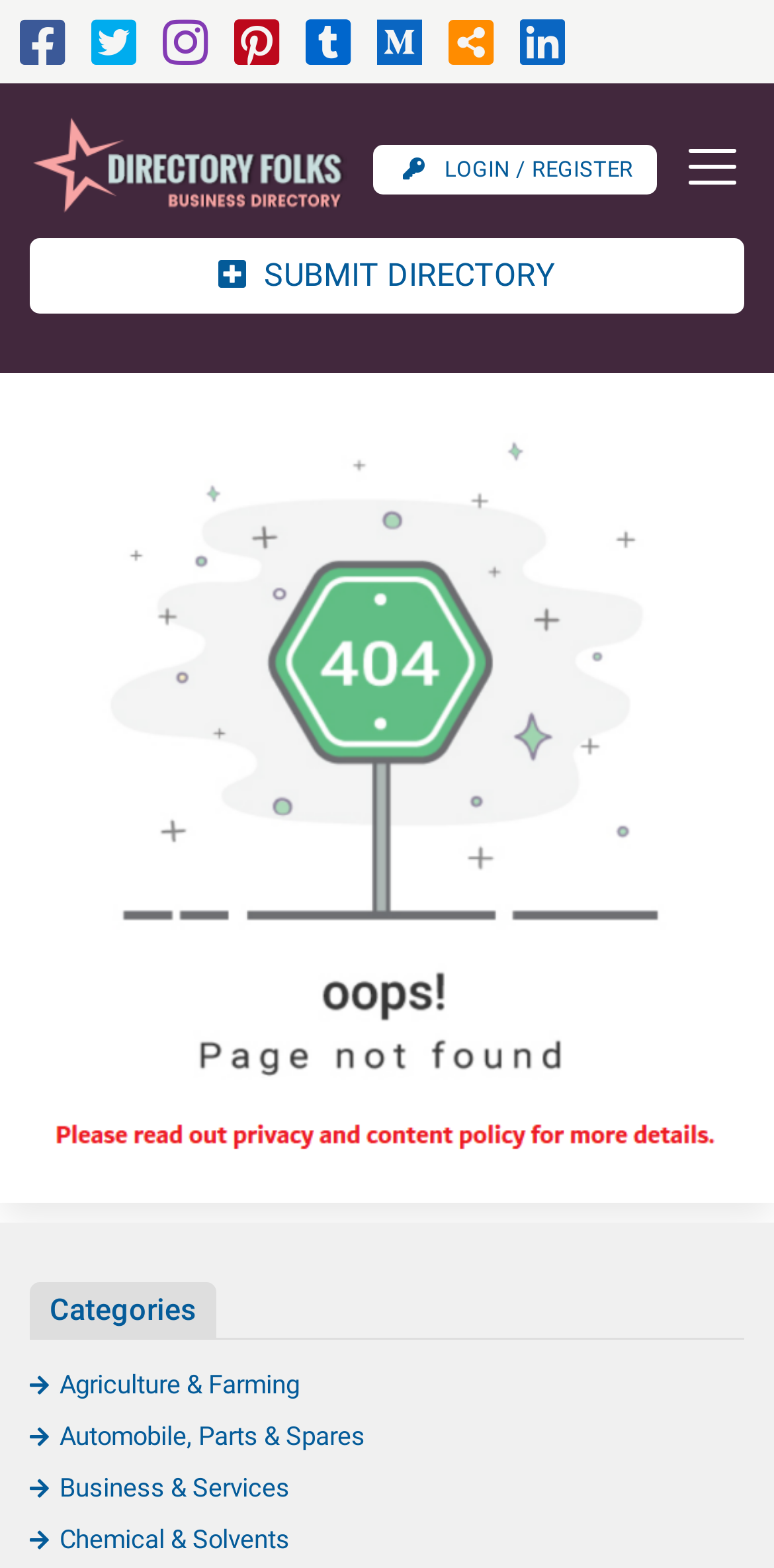What is the purpose of the 'SUBMIT DIRECTORY' button?
Refer to the screenshot and answer in one word or phrase.

To submit a directory